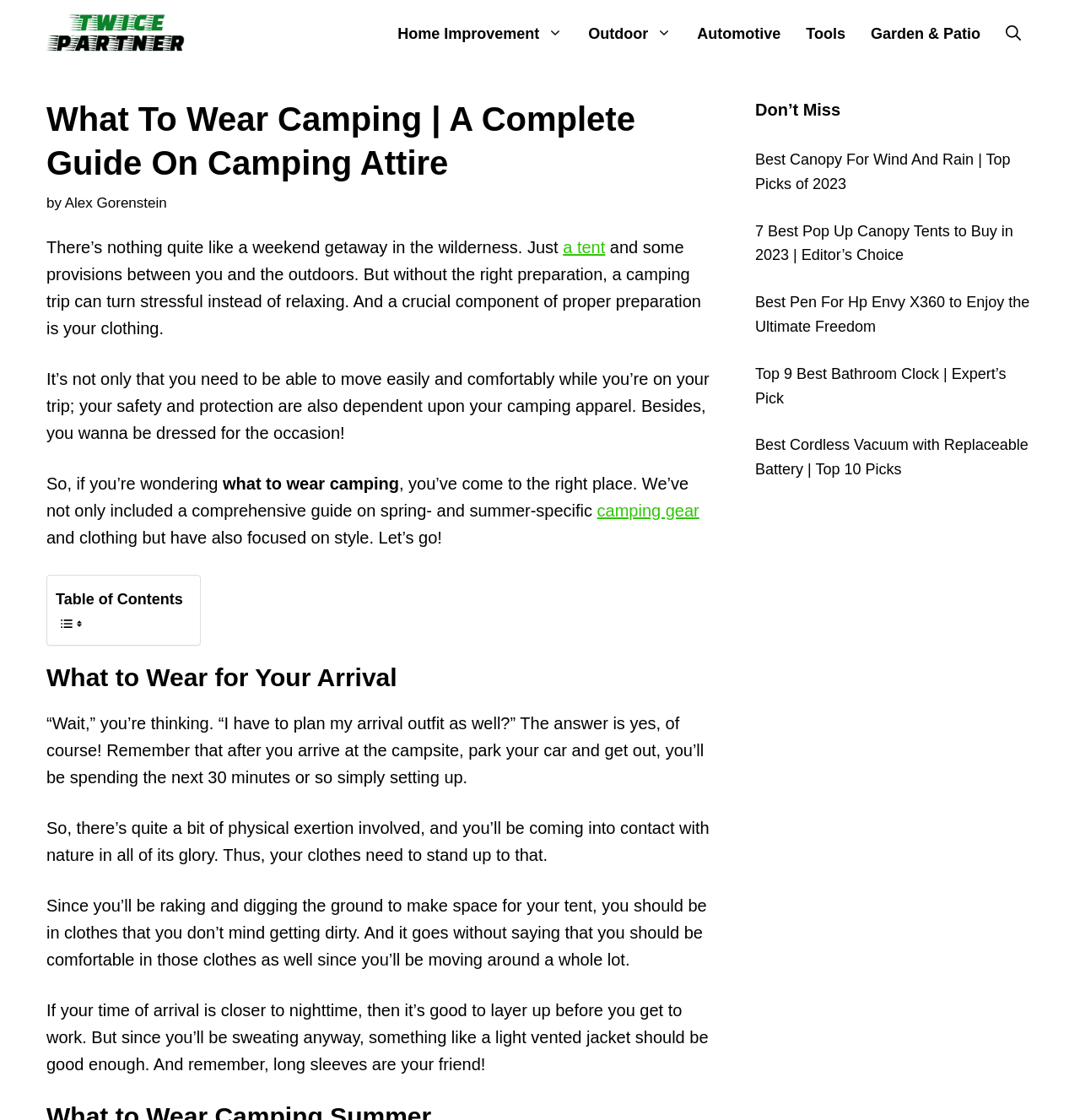Extract the main title from the webpage and generate its text.

What To Wear Camping | A Complete Guide On Camping Attire